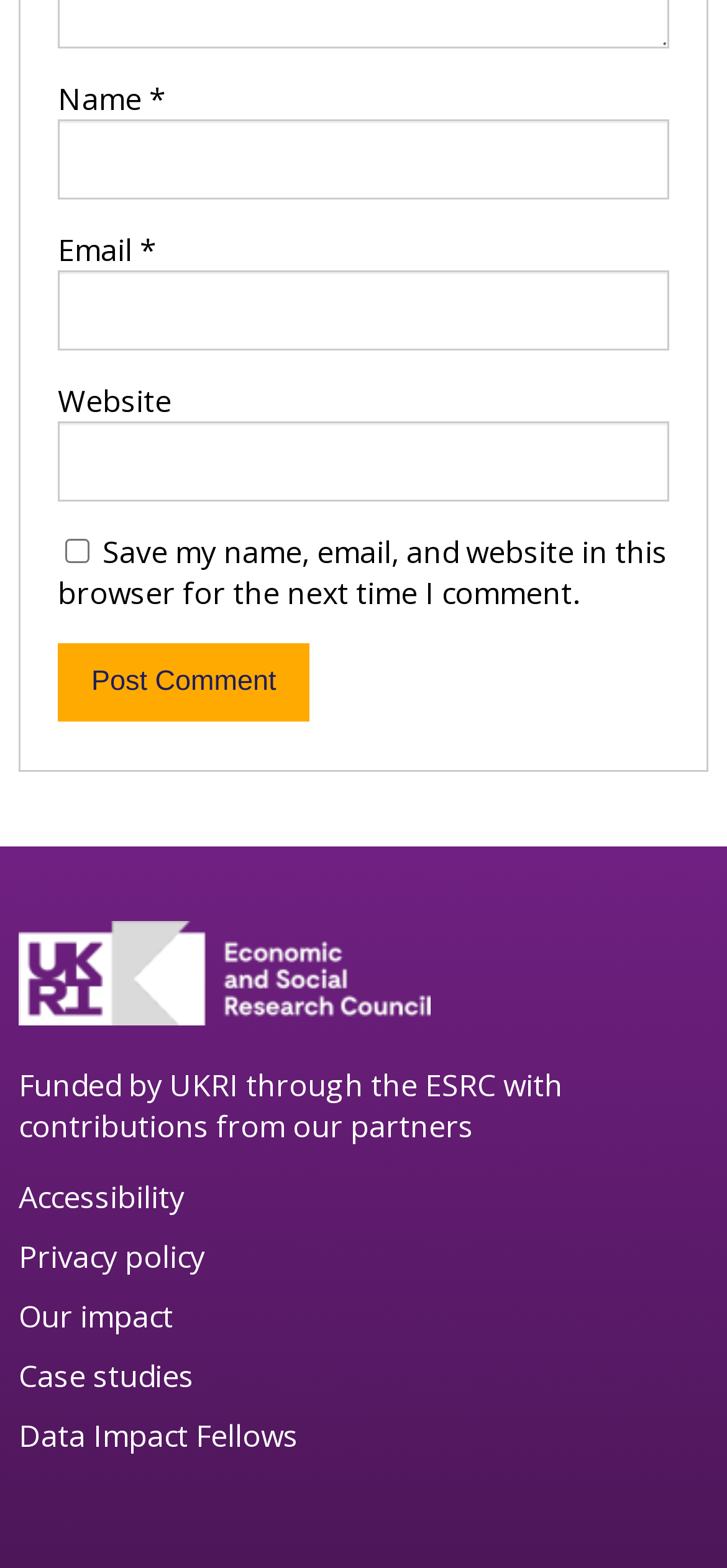Please identify the bounding box coordinates of the element that needs to be clicked to perform the following instruction: "Enter your name".

[0.079, 0.076, 0.921, 0.127]